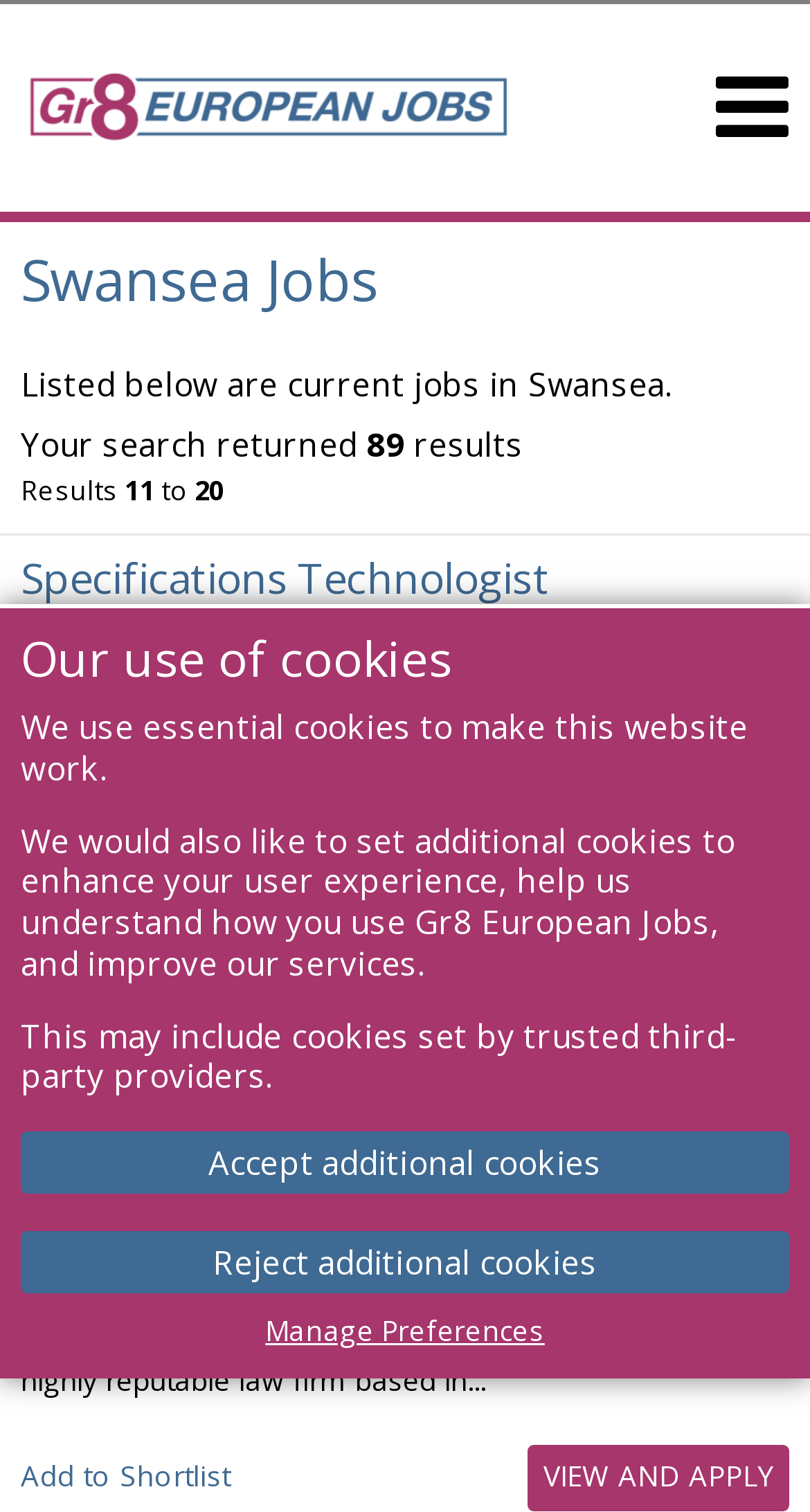Determine the bounding box coordinates of the element that should be clicked to execute the following command: "Add to Shortlist".

[0.026, 0.623, 0.285, 0.646]